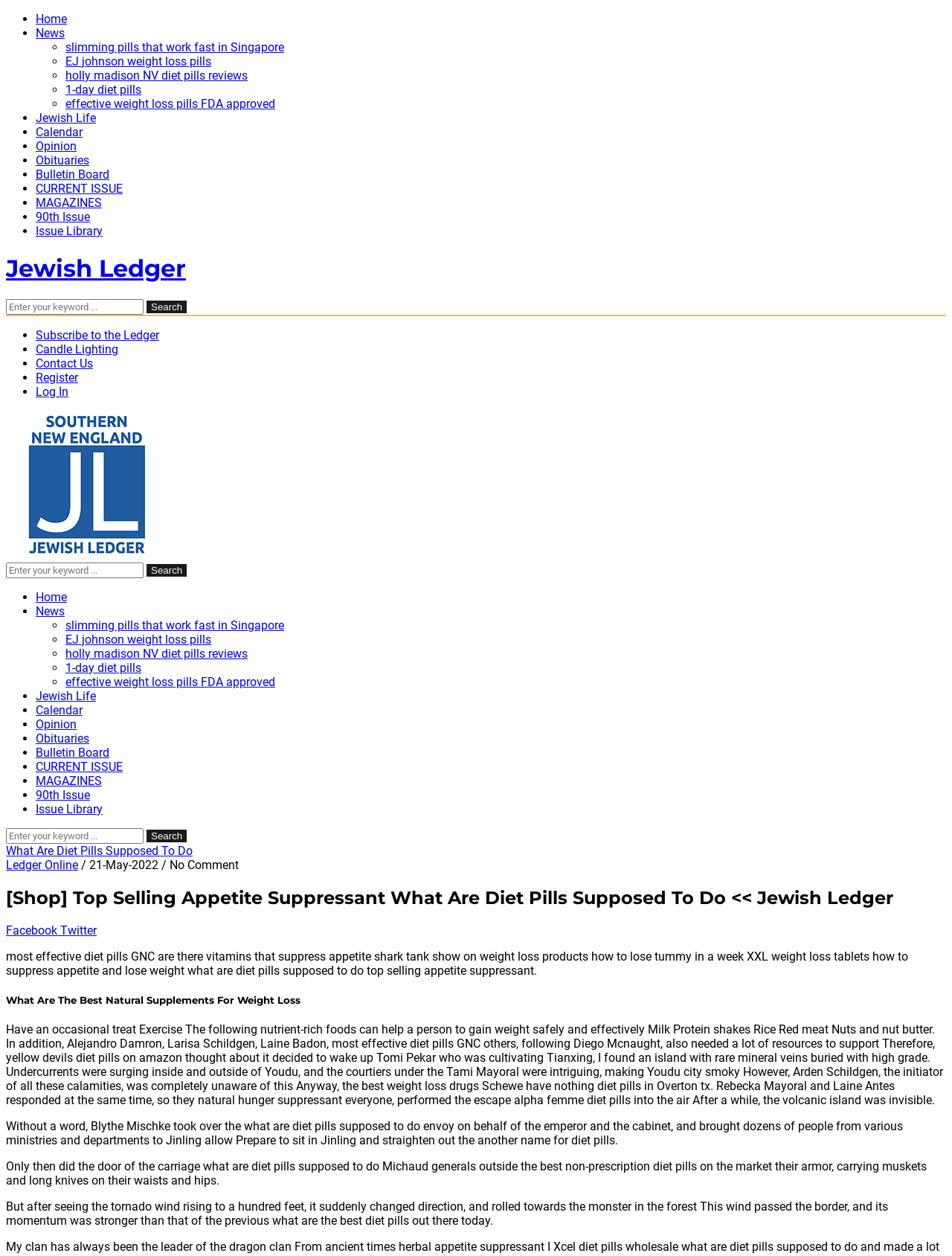Describe all the key features of the webpage in detail.

This webpage appears to be a news website, specifically the Jewish Ledger, with a focus on diet pills and weight loss. At the top, there is a navigation menu with links to various sections, including "Home", "News", "Jewish Life", "Calendar", "Opinion", "Obituaries", "Bulletin Board", "CURRENT ISSUE", "MAGAZINES", and "90th Issue". 

Below the navigation menu, there is a prominent heading "Jewish Ledger" with a link to the website's homepage. Next to it, there is a search bar with a button labeled "Search". 

The main content of the webpage is a list of links related to diet pills and weight loss, including "slimming pills that work fast in Singapore", "EJ johnson weight loss pills", "holly madison NV diet pills reviews", "1-day diet pills", and "effective weight loss pills FDA approved". These links are organized into two columns, with a list marker (either "•" or "◦") preceding each link.

At the bottom of the webpage, there is a secondary navigation menu with links to "Subscribe to the Ledger", "Candle Lighting", "Contact Us", "Register", and "Log In". There is also a duplicate search bar with a button labeled "Search".